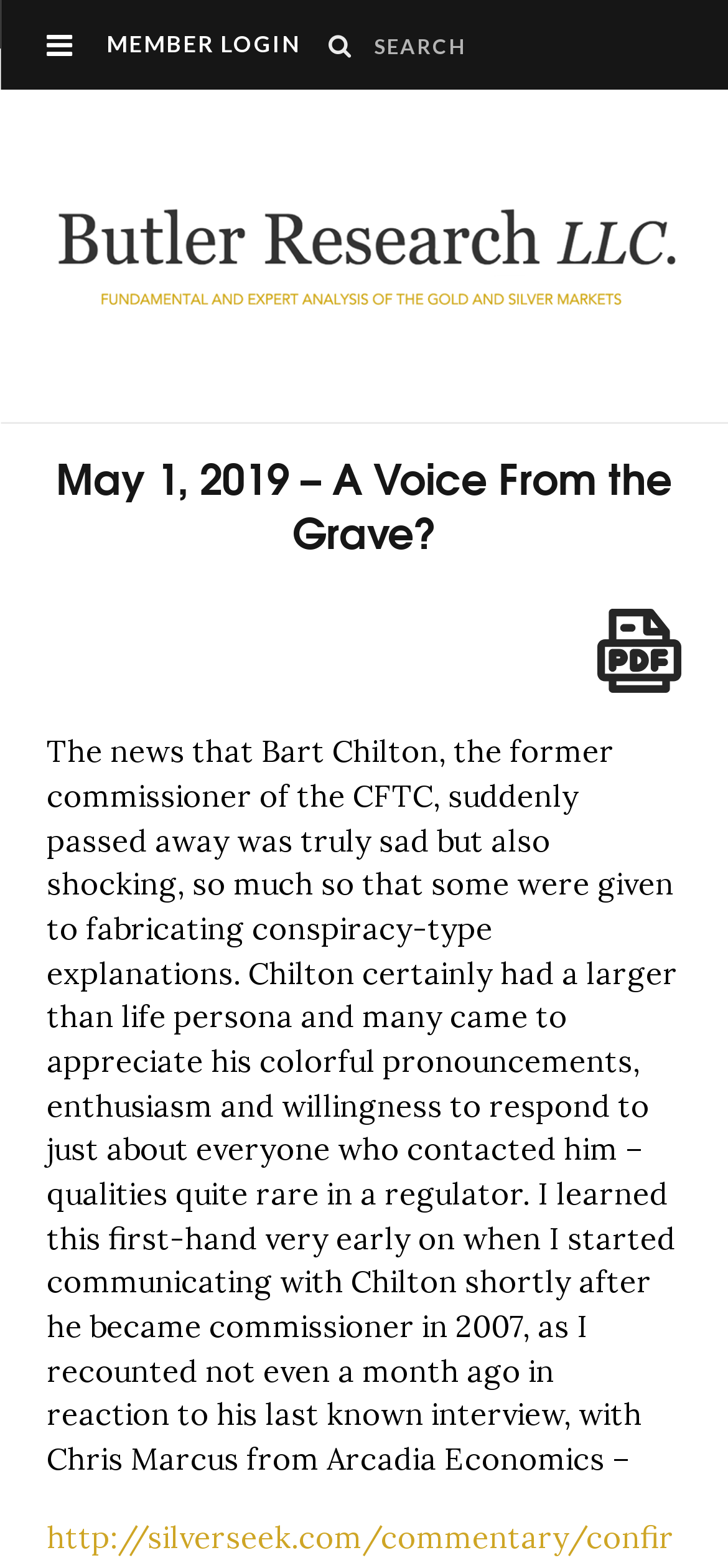Extract the main heading from the webpage content.

May 1, 2019 – A Voice From the Grave?